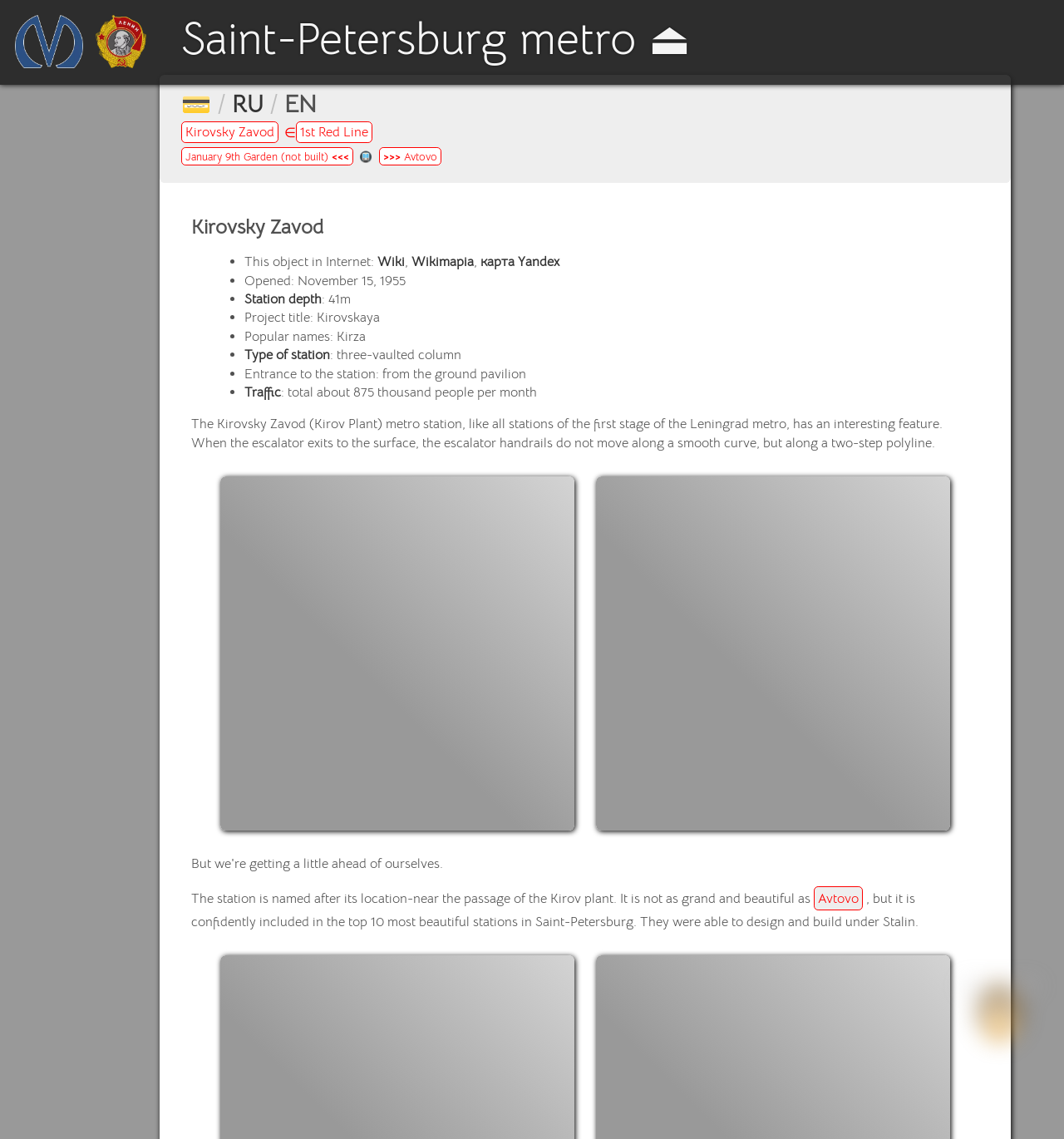Determine the bounding box coordinates for the element that should be clicked to follow this instruction: "View the image of Kirovsky Zavod metro station". The coordinates should be given as four float numbers between 0 and 1, in the format [left, top, right, bottom].

[0.207, 0.418, 0.54, 0.729]